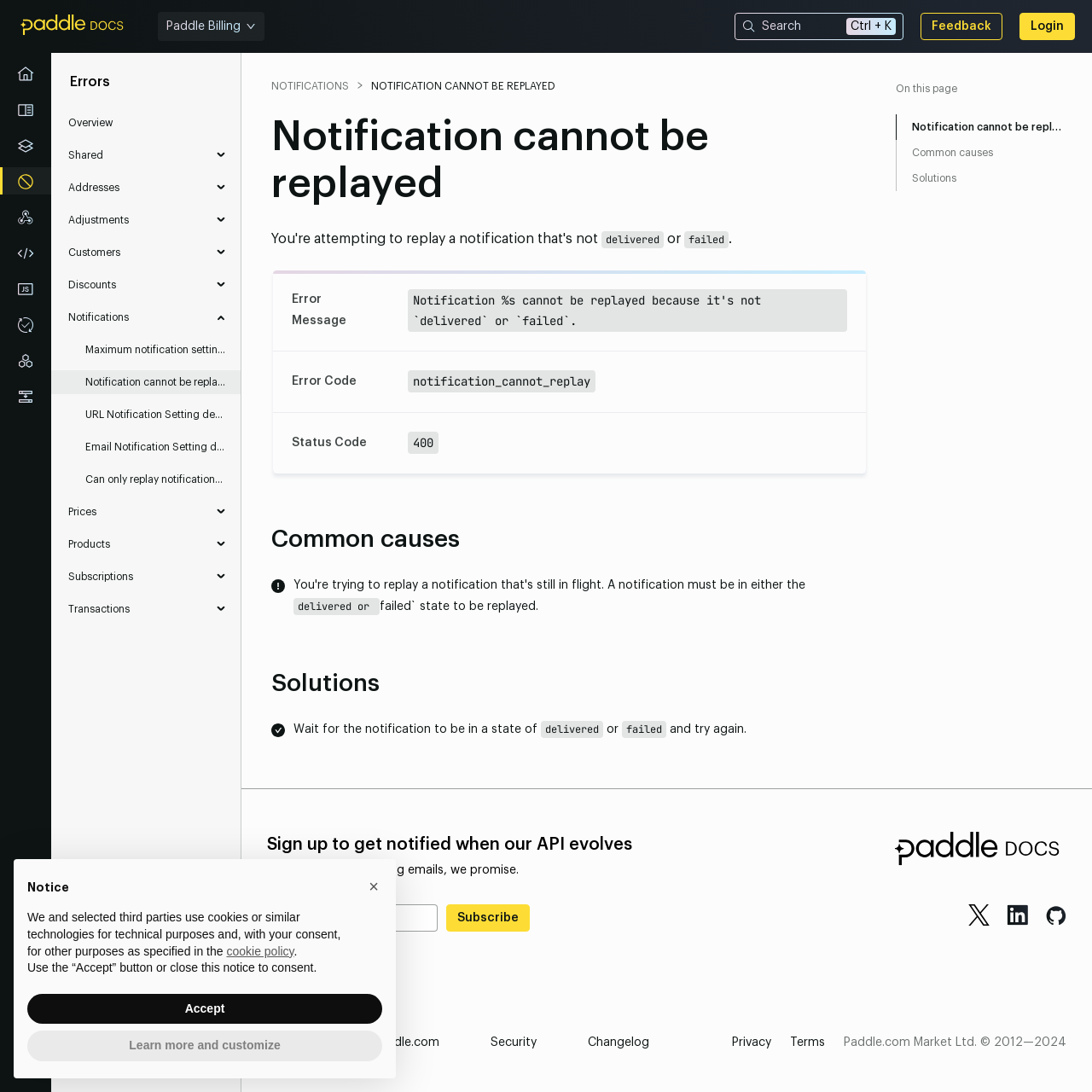What is the text of the first link on the top left?
Based on the image, respond with a single word or phrase.

Home